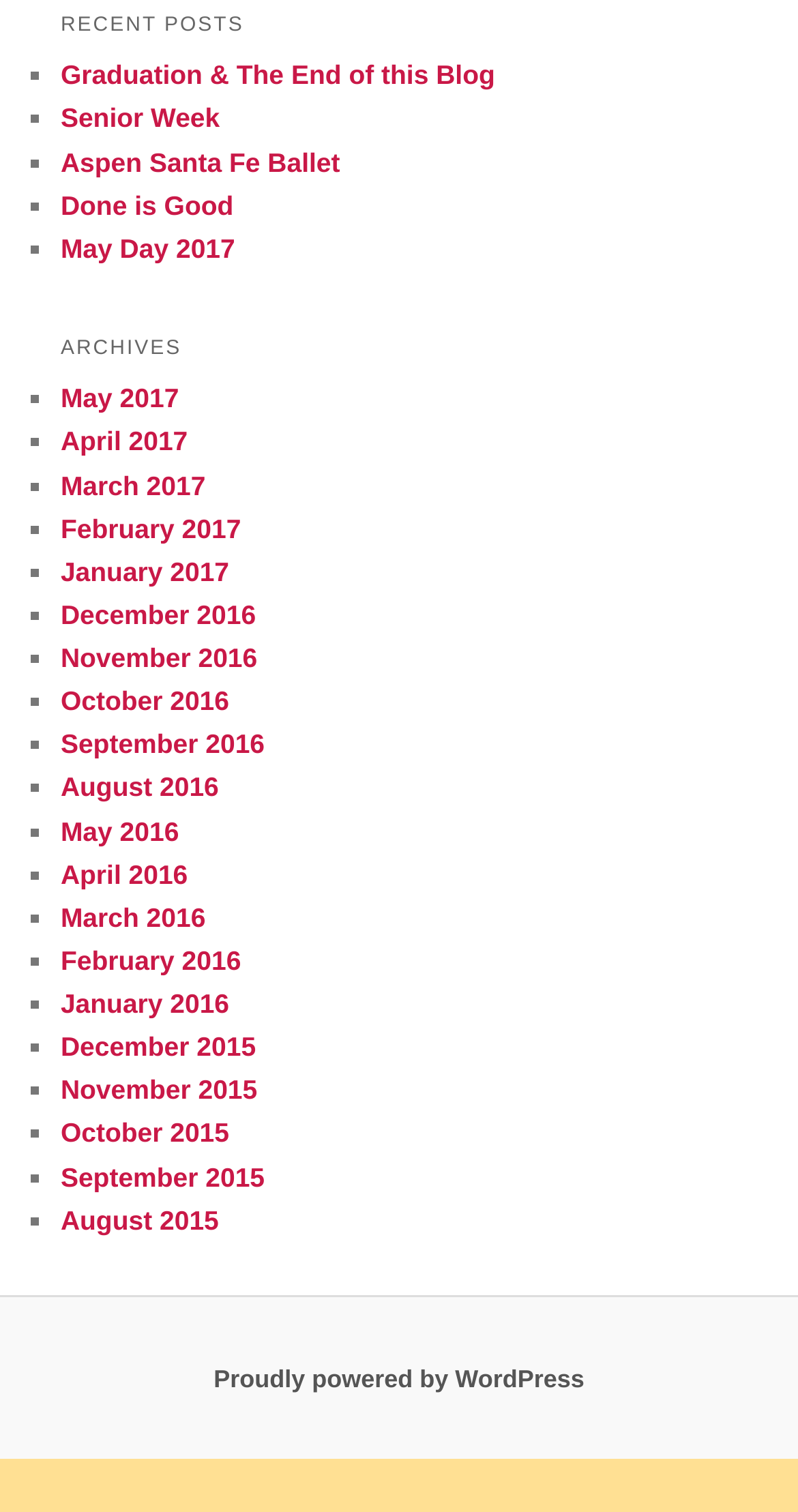What is the purpose of the ListMarker elements?
Using the image as a reference, deliver a detailed and thorough answer to the question.

The ListMarker elements are used to indicate list items in the RECENT POSTS and ARCHIVES sections. They are represented by a '■' symbol and are placed before each link element.